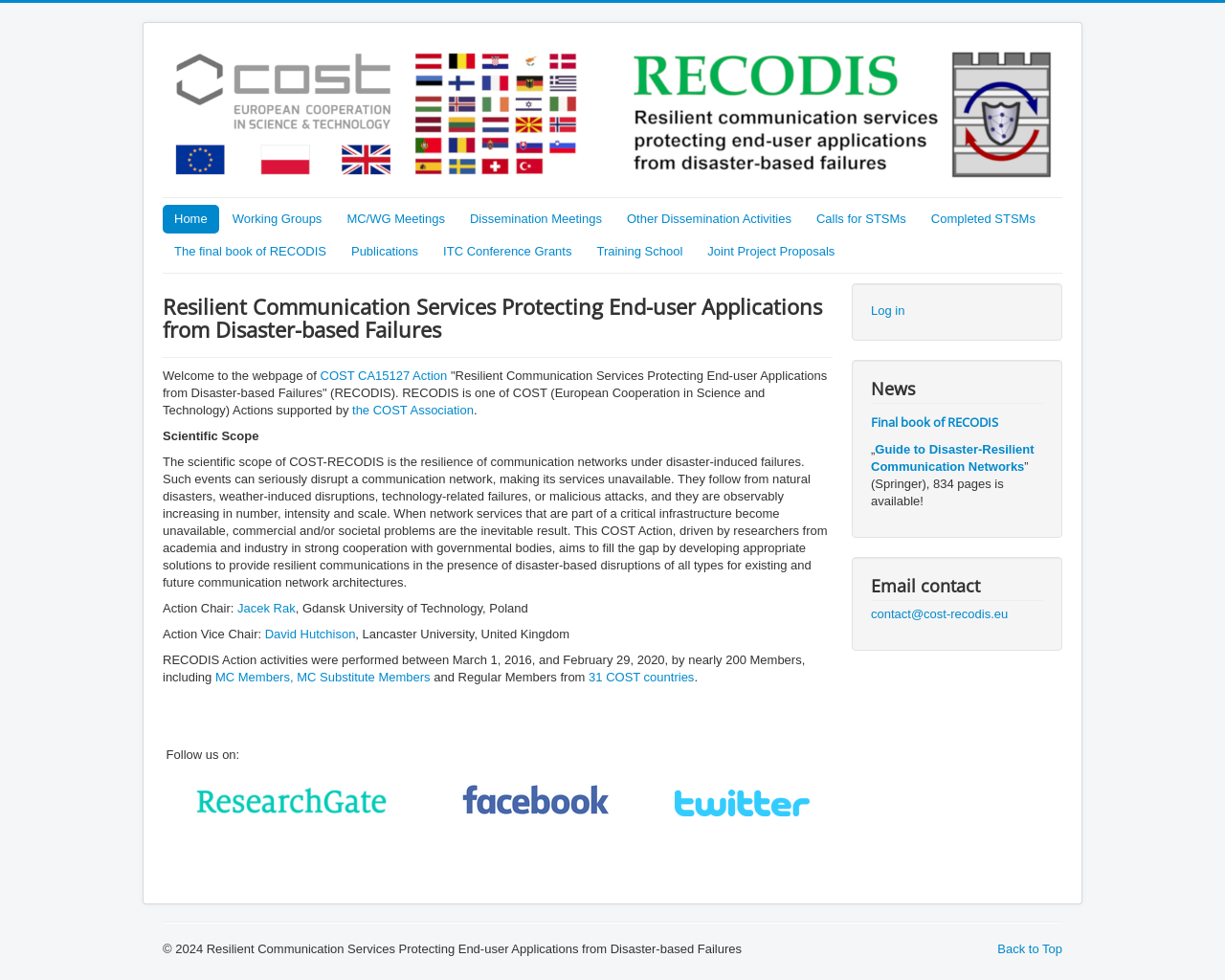Locate the bounding box coordinates of the area you need to click to fulfill this instruction: 'Click on the 'Home' link'. The coordinates must be in the form of four float numbers ranging from 0 to 1: [left, top, right, bottom].

[0.133, 0.209, 0.179, 0.239]